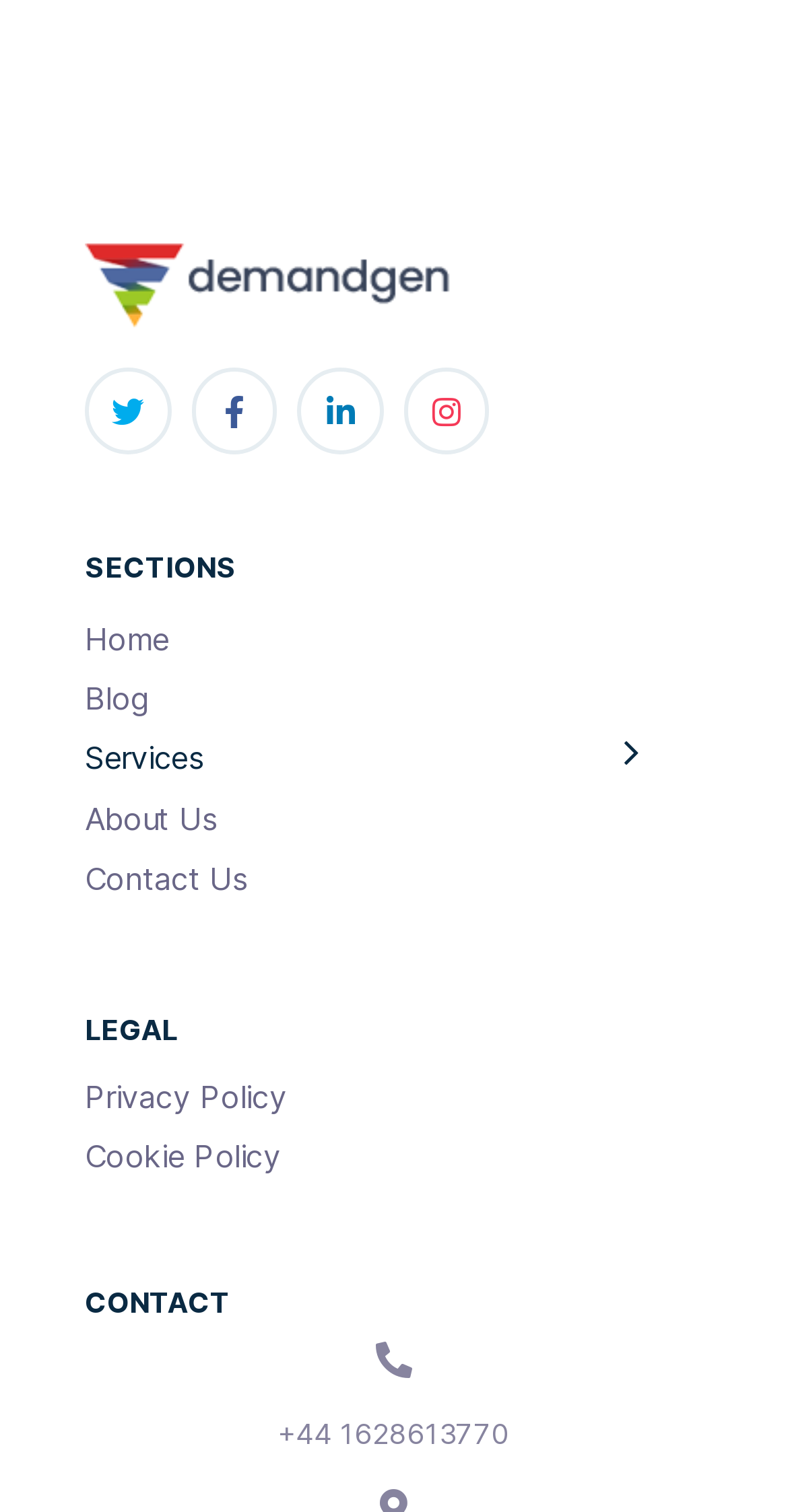How many links are available in the SECTIONS part?
Refer to the screenshot and deliver a thorough answer to the question presented.

By counting the links in the SECTIONS part of the webpage, I can see that there are five links, which are Home, Blog, Services, About Us, and Contact Us.